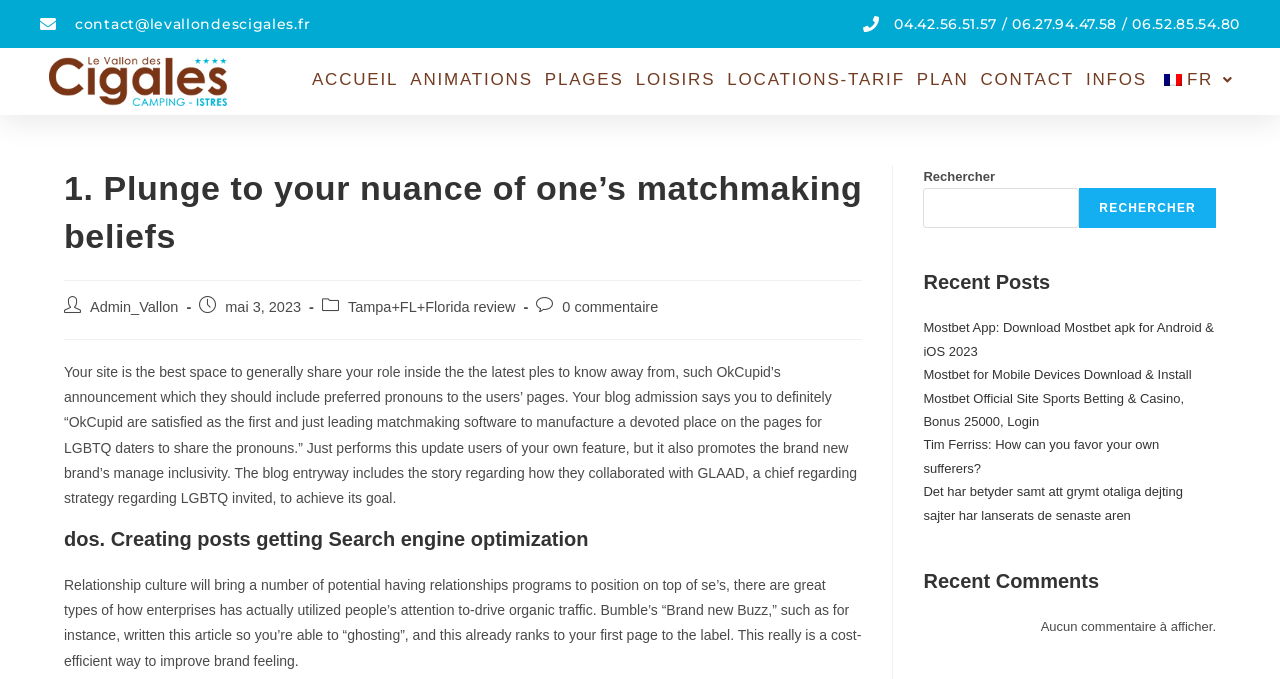Analyze and describe the webpage in a detailed narrative.

This webpage is about VallonDesCigales, a matchmaking beliefs platform. At the top left, there is a contact email address "contact@levallondescigales.fr" and a phone number "04.42.56.51.57 / 06.27.94.47.58 / 06.52.85.54.80" at the top right. Below these, there is a navigation menu with 9 links: "ACCUEIL", "ANIMATIONS", "PLAGES", "LOISIRS", "LOCATIONS-TARIF", "PLAN", "CONTACT", "INFOS", and a language selection link "fr_FR FR" with a flag icon.

The main content area is divided into two sections. On the left, there is a blog section with a heading "1. Plunge to your nuance of one’s matchmaking beliefs" and two articles. The first article discusses OkCupid's update to include preferred pronouns on user profiles, promoting inclusivity. The second article talks about creating posts for Search Engine Optimization (SEO) and how relationship culture can bring potential for relationships programs to rank on top of search engines.

On the right, there is a sidebar with a search bar at the top, followed by a "Recent Posts" section with 5 links to recent articles, including "Mostbet App: Download Mostbet apk for Android & iOS 2023" and "Tim Ferriss: How can you favor your own sufferers?". Below this, there is a "Recent Comments" section with a message indicating that there are no comments to display.